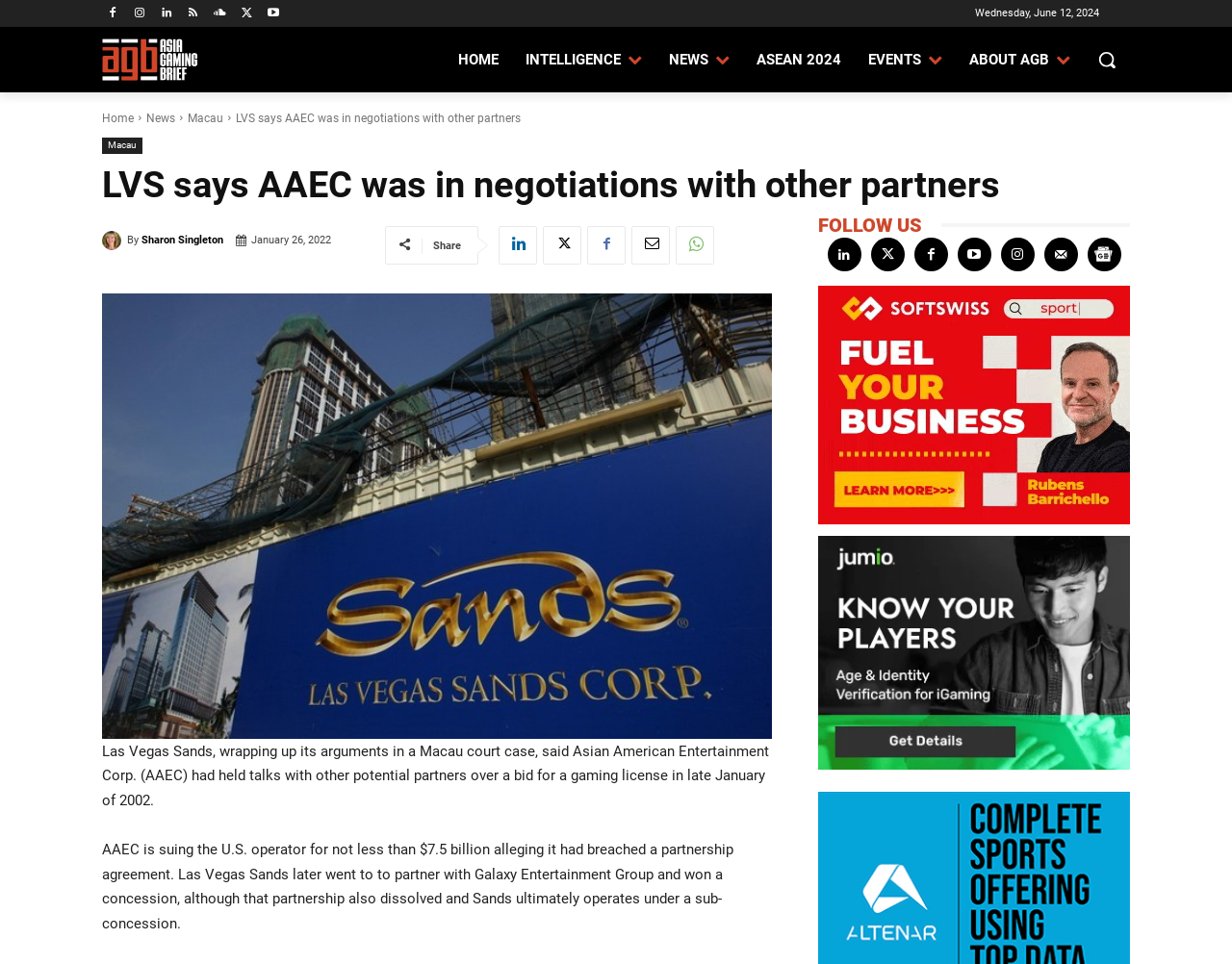Explain the webpage's design and content in an elaborate manner.

This webpage appears to be a news article from Asia Gaming Brief. At the top, there is a date "Wednesday, June 12, 2024" and a series of social media links. Below that, there is a navigation menu with links to "HOME", "INTELLIGENCE", "NEWS", "ASEAN 2024", "EVENTS", and "ABOUT AGB". 

The main content of the webpage is an article titled "LVS says AAEC was in negotiations with other partners". The article is written by Sharon Singleton and was published on January 26, 2022. The article discusses Las Vegas Sands' involvement in a Macau court case and its negotiations with Asian American Entertainment Corp. (AAEC) over a gaming license.

To the right of the article, there is a section with social media links and a "Share" button. Below the article, there is a section titled "FOLLOW US" with more social media links. At the bottom of the page, there are two advertisements, one for Google News and one for Jumio.

There are several images on the page, including the Asia Gaming Brief logo, a photo of Sharon Singleton, and images for the social media links. There is also a video advertisement on the page.